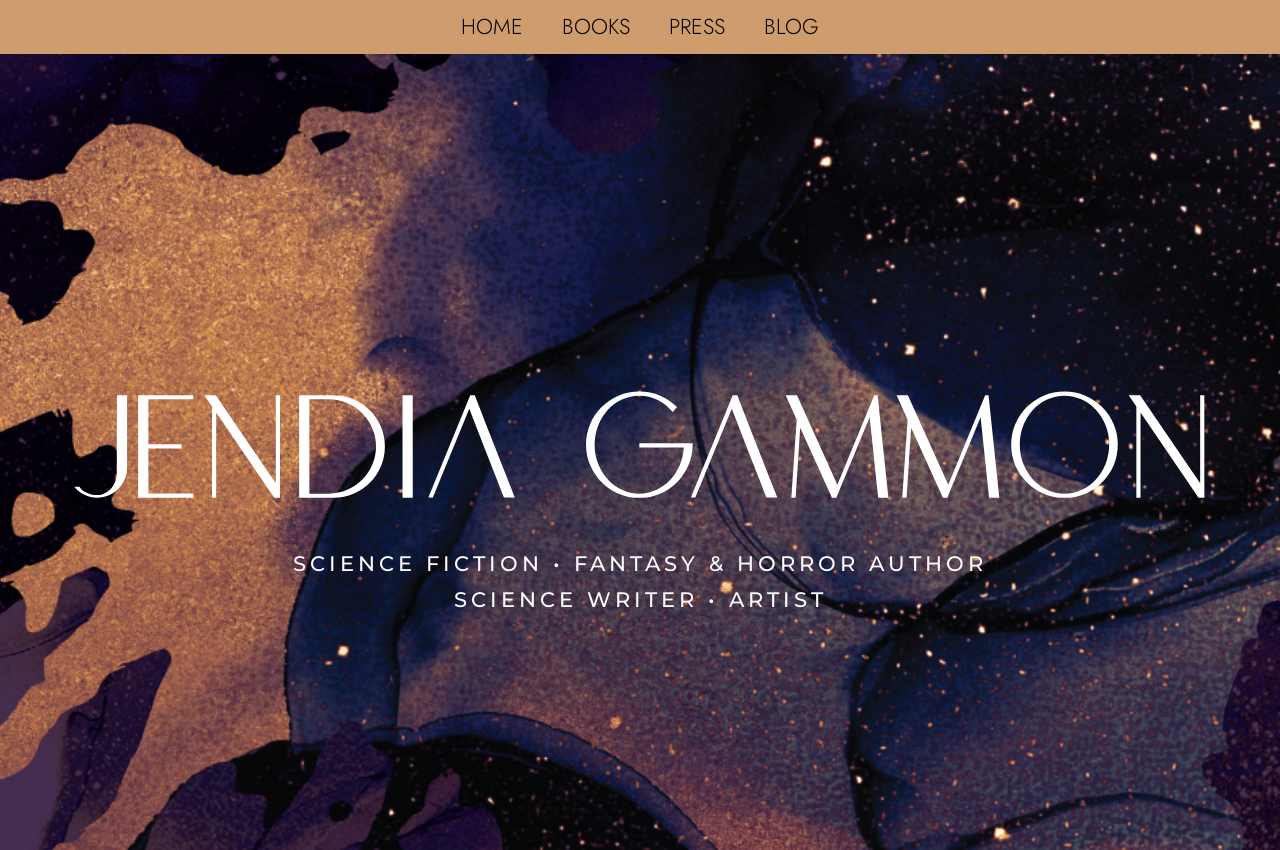Utilize the information from the image to answer the question in detail:
What type of author is Jendia Gammon?

Based on the webpage, Jendia Gammon is a Nebula and BSFA Awards finalist author, and the StaticText element on the webpage mentions 'SCIENCE FICTION • FANTASY & HORROR AUTHOR', which indicates that Jendia Gammon is an author of science fiction, fantasy, and horror novels and short stories.